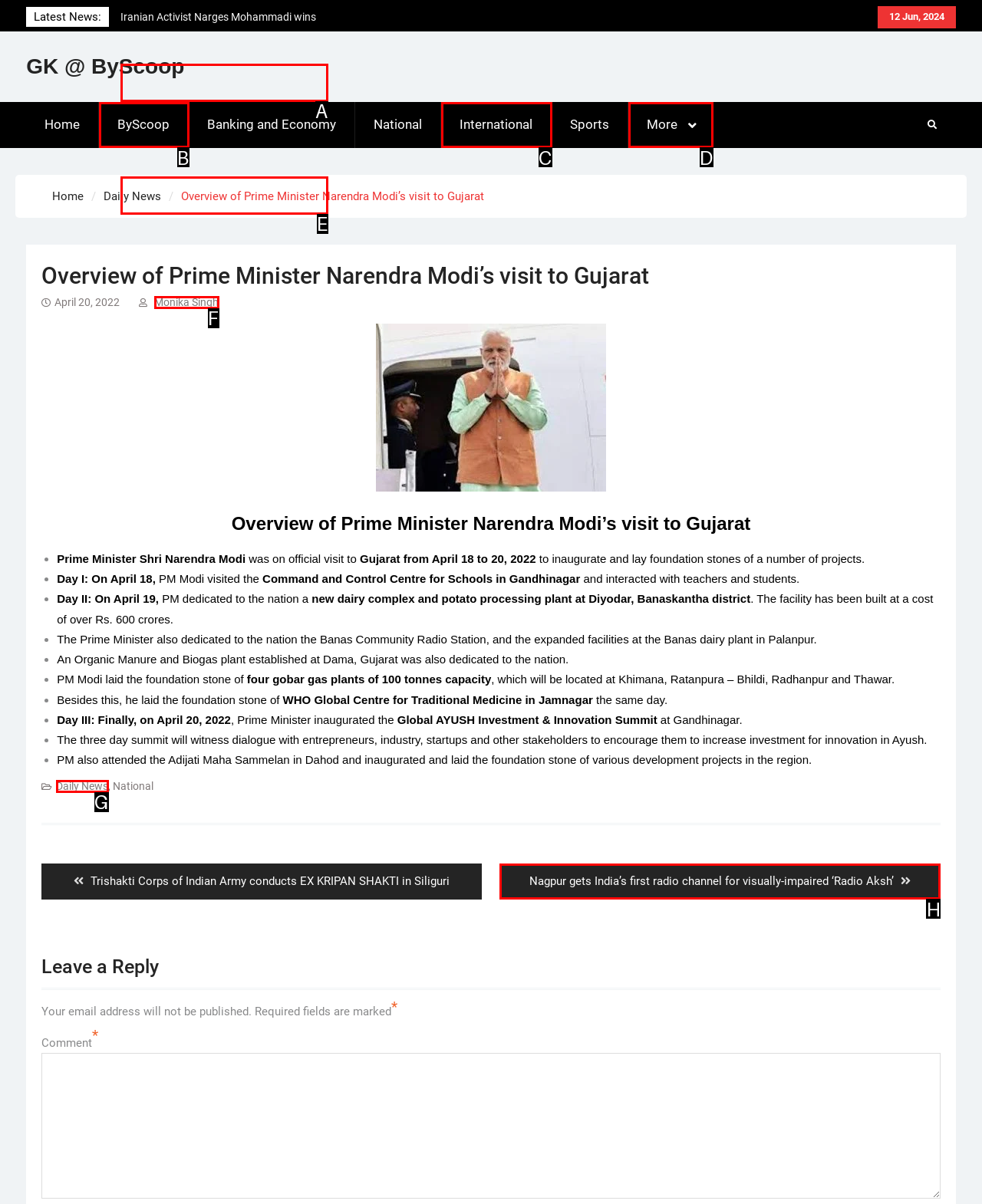Identify the HTML element that best fits the description: More. Respond with the letter of the corresponding element.

D